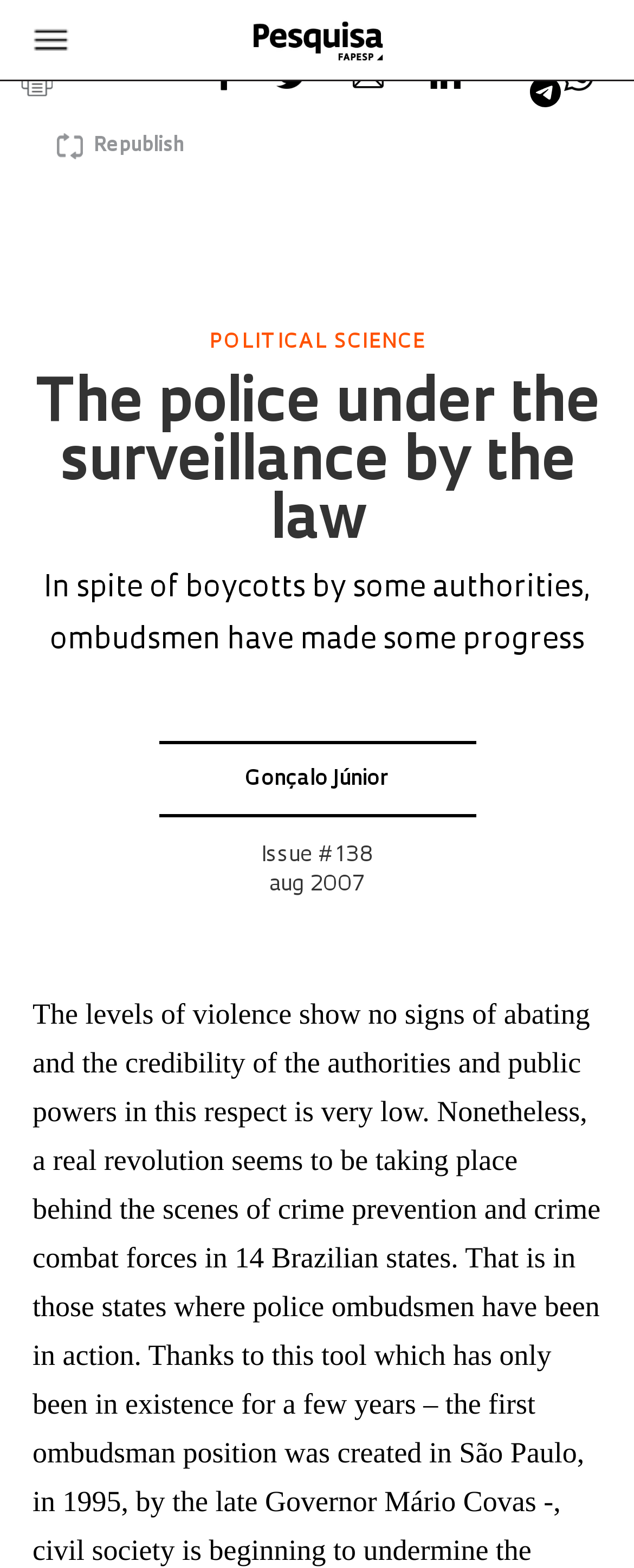Identify the bounding box coordinates of the element to click to follow this instruction: 'Read the article about political science'. Ensure the coordinates are four float values between 0 and 1, provided as [left, top, right, bottom].

[0.051, 0.209, 0.949, 0.228]